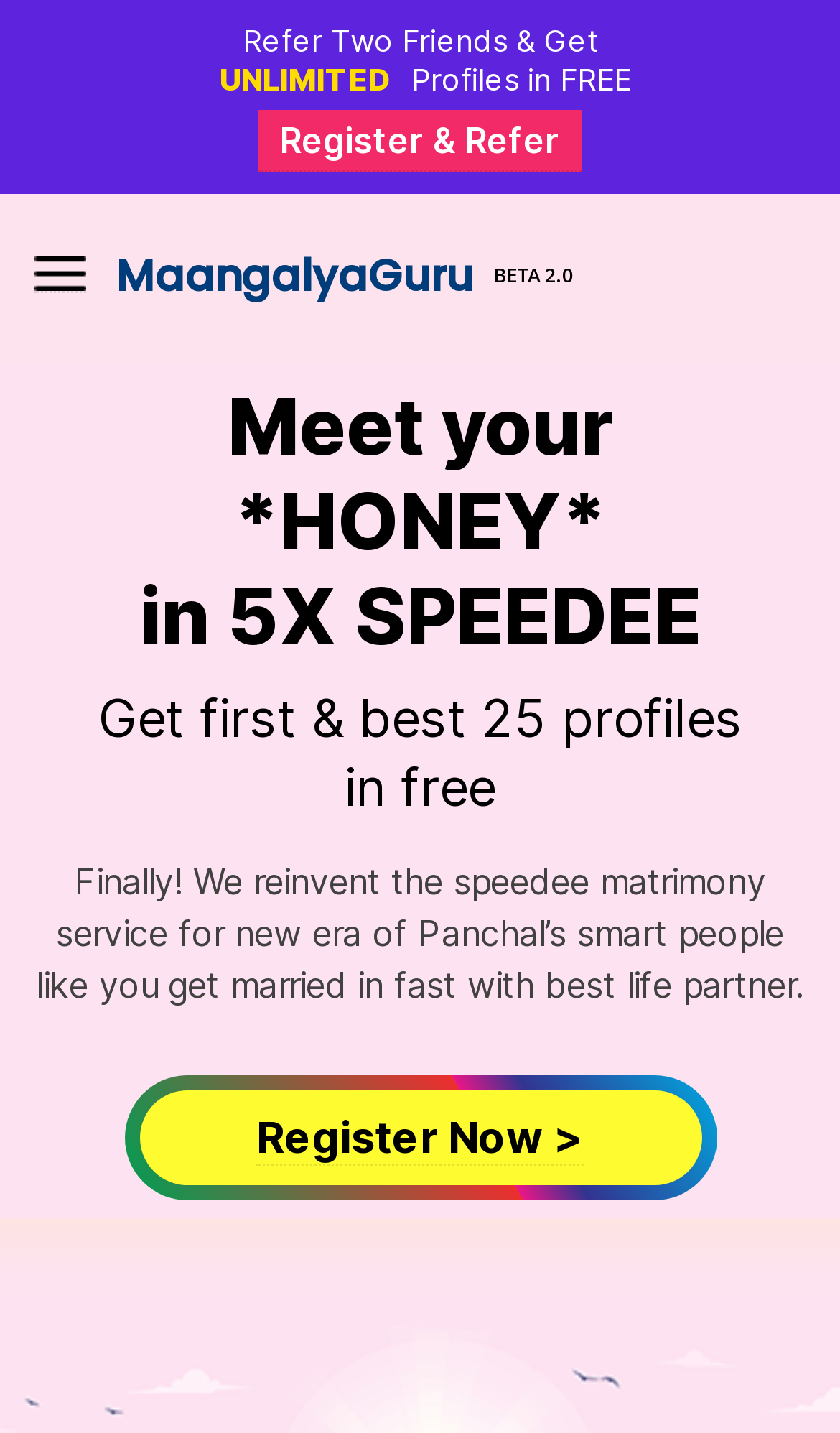Given the description Register Now >, predict the bounding box coordinates of the UI element. Ensure the coordinates are in the format (top-left x, top-left y, bottom-right x, bottom-right y) and all values are between 0 and 1.

[0.191, 0.777, 0.809, 0.814]